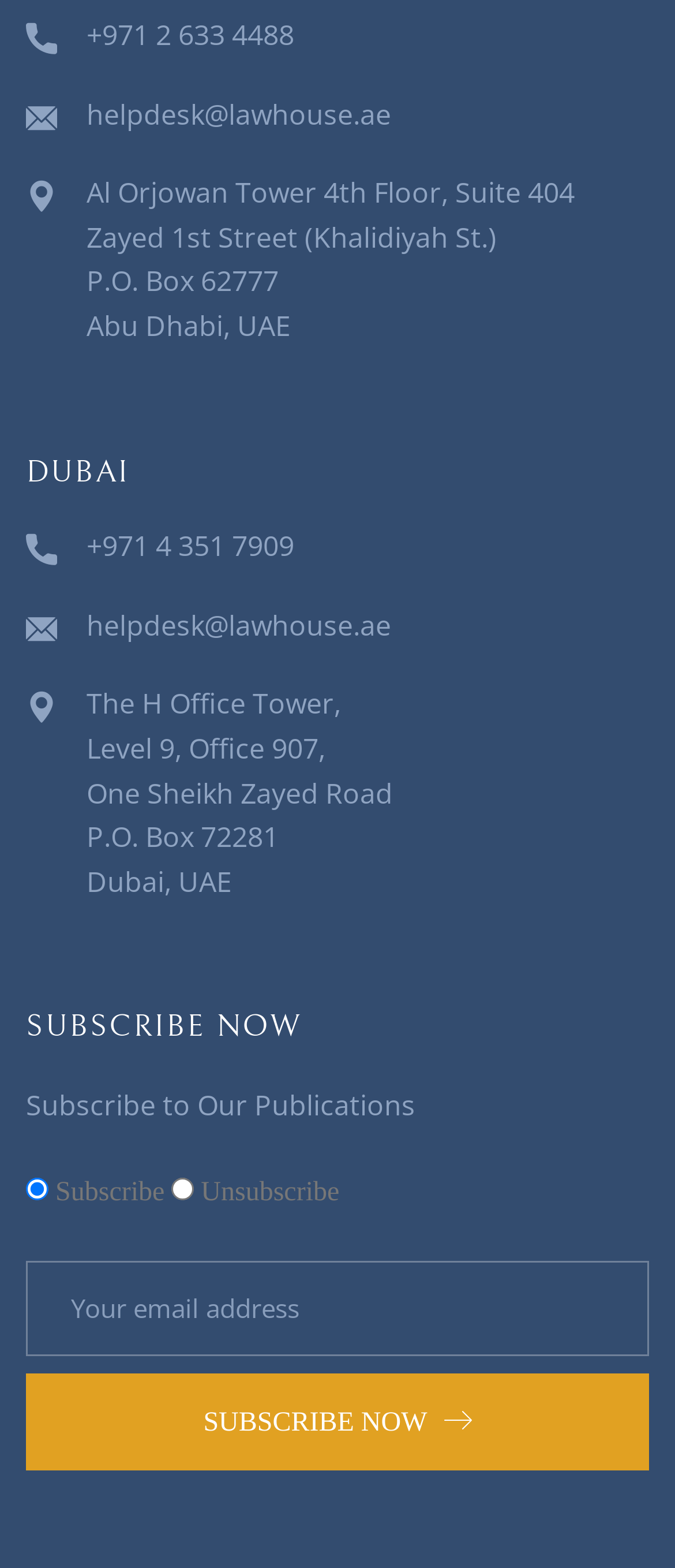What is the email address to contact for help?
Please ensure your answer to the question is detailed and covers all necessary aspects.

I found the email address to contact for help by looking at the contact information section, where it is listed as 'helpdesk@lawhouse.ae'.